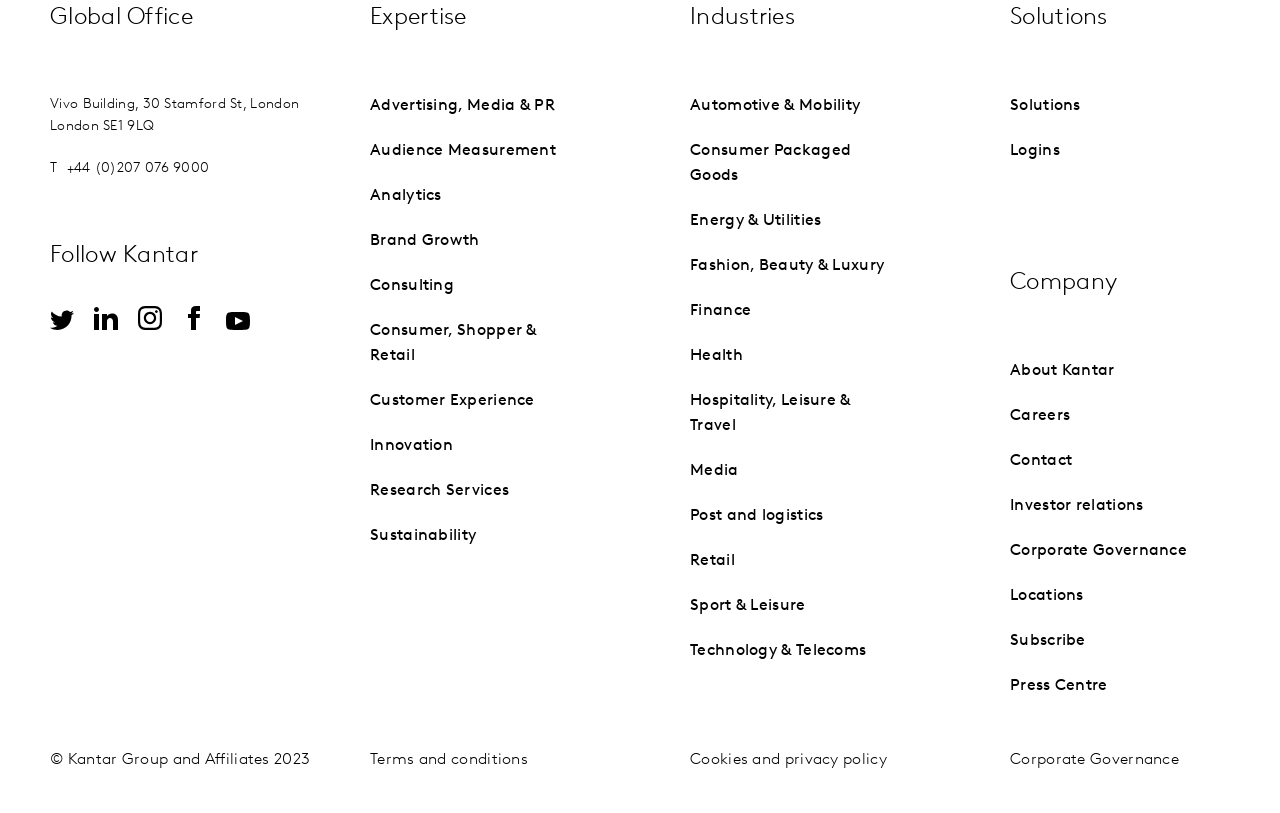Provide a one-word or short-phrase answer to the question:
What is the copyright information at the bottom of the webpage?

© Kantar Group and Affiliates 2023